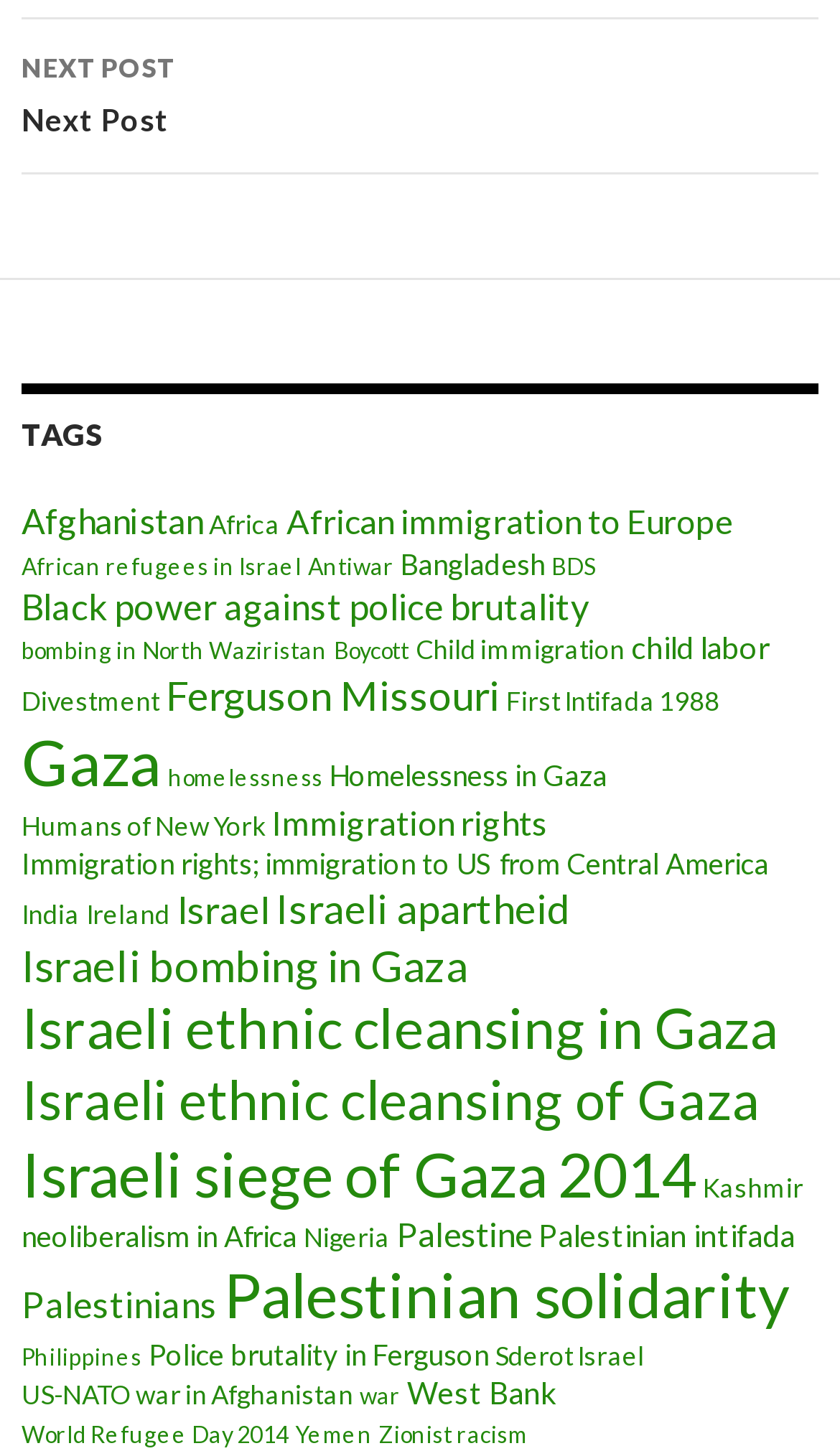Provide a brief response to the question below using a single word or phrase: 
What is the topic of the link 'Black power against police brutality'?

Police brutality